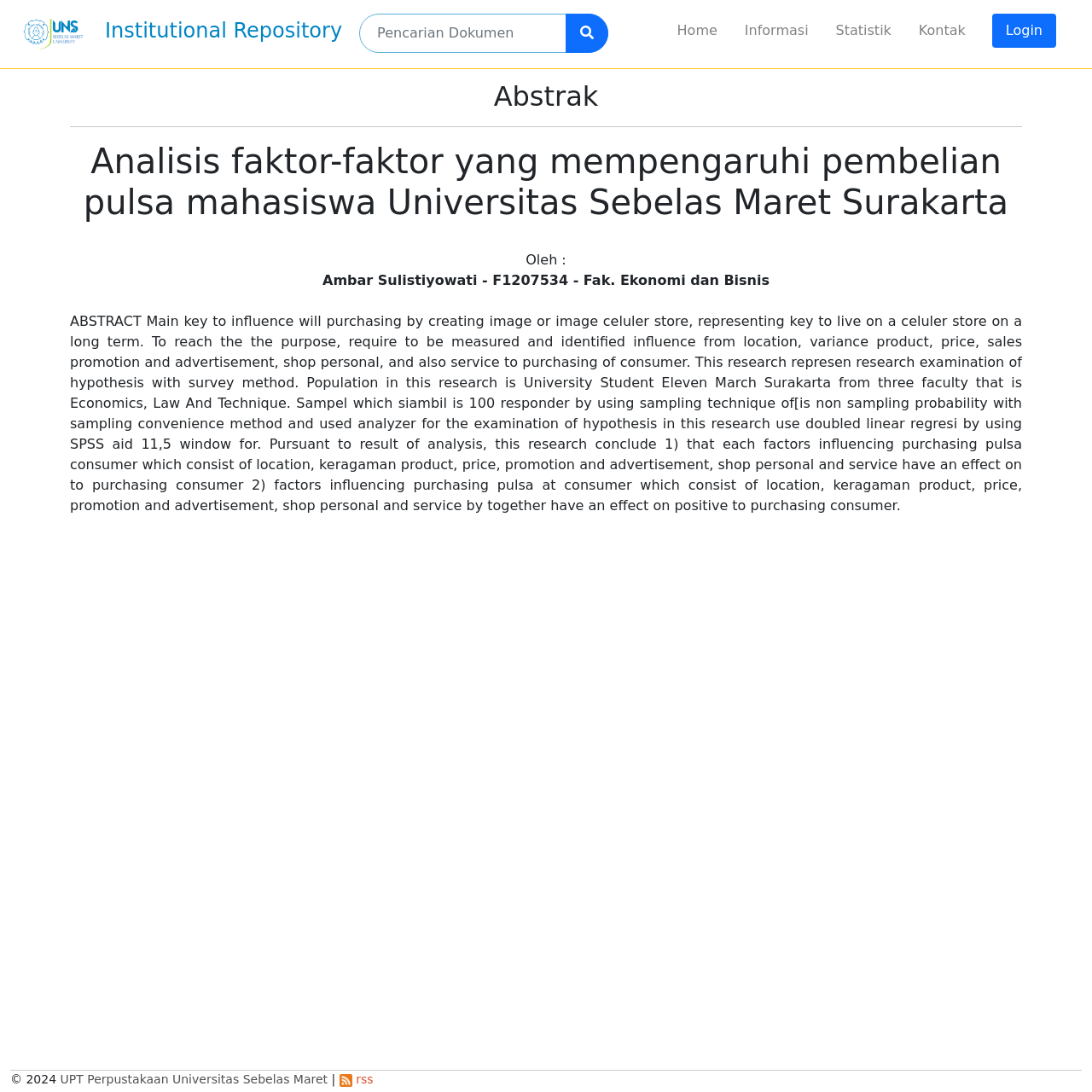What is the name of the author?
From the image, respond with a single word or phrase.

Ambar Sulistiyowati